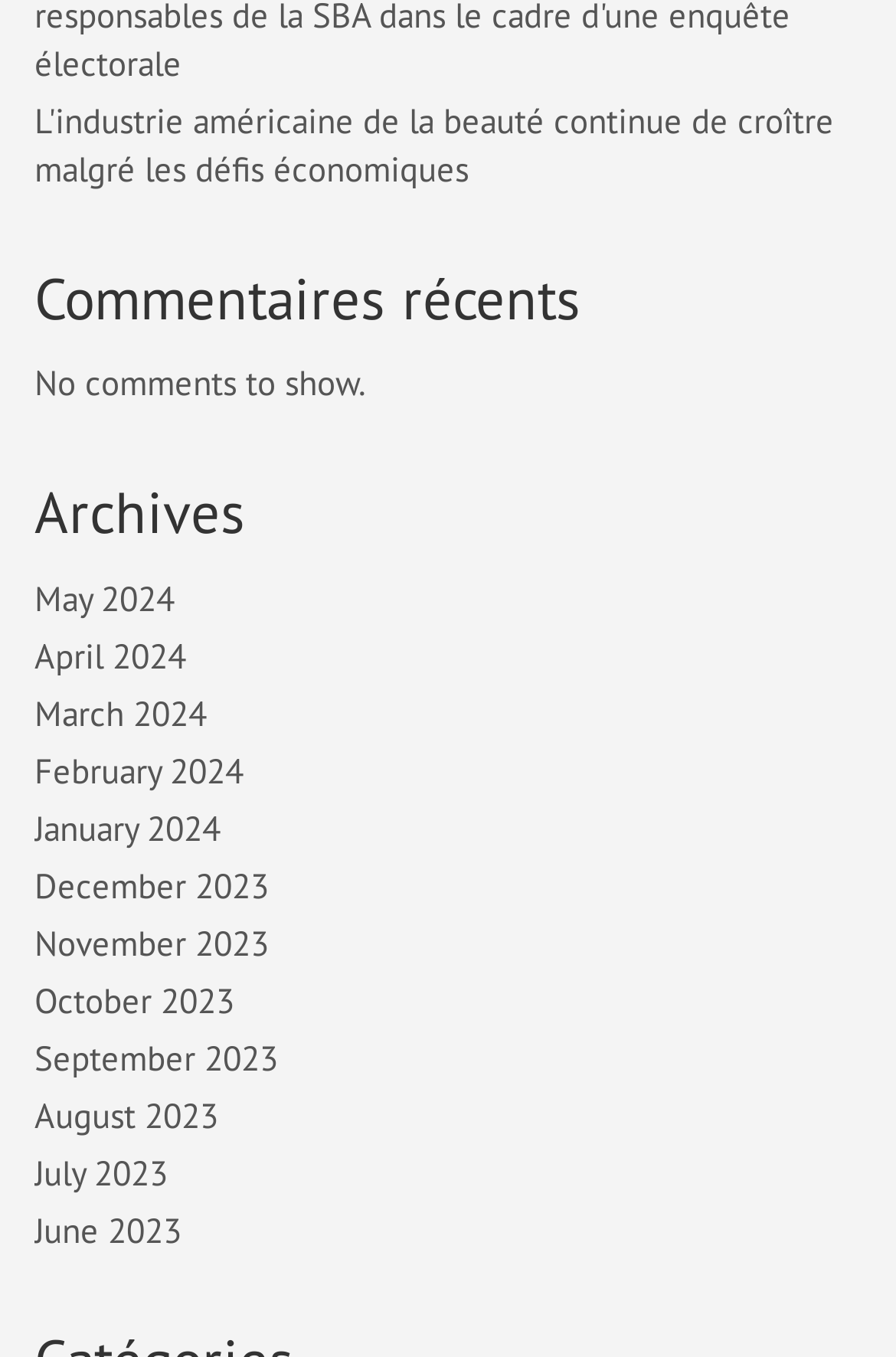Could you indicate the bounding box coordinates of the region to click in order to complete this instruction: "View recent comments".

[0.038, 0.192, 0.962, 0.247]